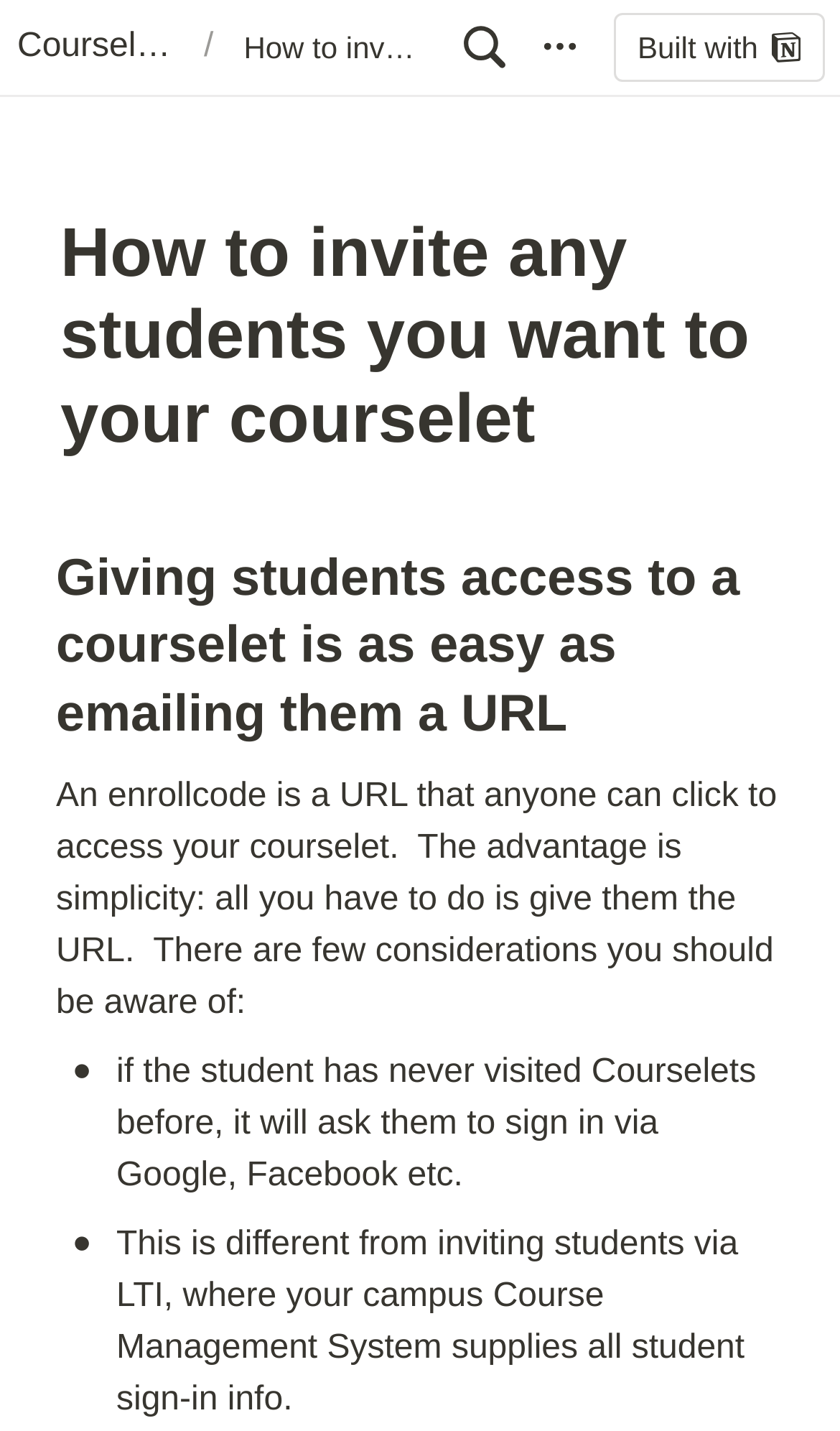Write a detailed summary of the webpage, including text, images, and layout.

The webpage appears to be a help center page for Courselets, a platform that allows users to create and manage courselets. At the top of the page, there is a header section that spans the entire width of the page. Within this section, there are four buttons aligned horizontally, including a link to the Courselets Help Center pages, a button with the title "How to invite any students you want to your courselet", a button with a graphics symbol, and a button labeled "More actions" with a graphics symbol. Additionally, there is a button labeled "Built with" with a graphics symbol, located at the far right of the header section.

Below the header section, there are three headings that occupy a significant portion of the page. The first heading, "How to invite any students you want to your courselet", is centered and takes up about a quarter of the page's height. The second heading, "Giving students access to a courselet is as easy as emailing them a URL", is located below the first heading and spans about half of the page's width. The third heading is not explicitly stated, but it appears to be a continuation of the instructions on how to invite students to a courselet.

There are three blocks of static text on the page, each providing detailed information on how to invite students to a courselet. The first block of text explains the concept of an enrollcode, which is a URL that can be shared with students to grant them access to a courselet. The second block of text highlights the importance of considering certain factors when using enrollcodes, such as the need for students to sign in via Google or Facebook if they have never visited Courselets before. The third block of text clarifies the difference between inviting students via enrollcodes and inviting them via LTI, which uses the campus Course Management System to supply student sign-in information.